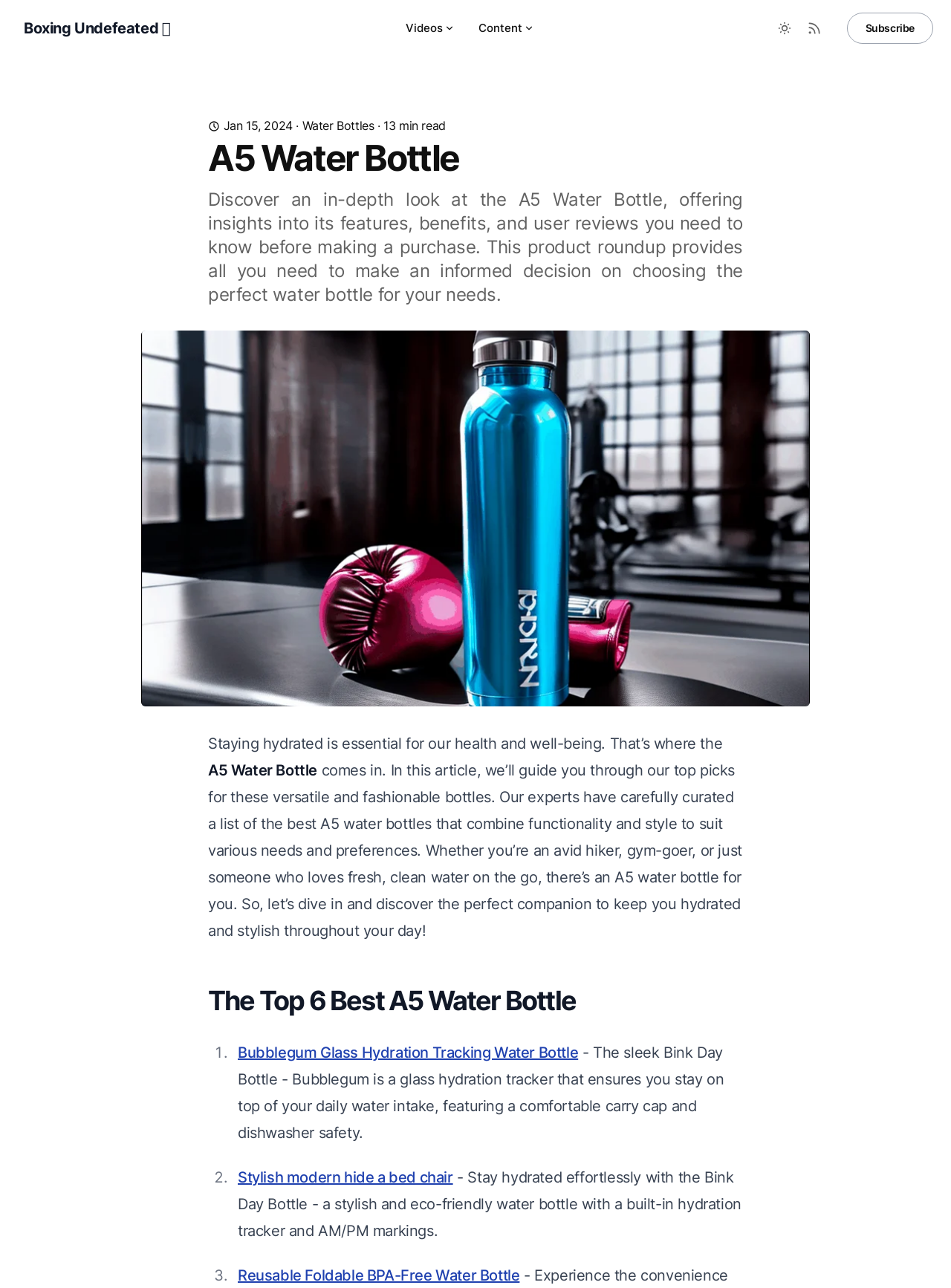Please locate the bounding box coordinates for the element that should be clicked to achieve the following instruction: "Read more about the A5 Water Bottle". Ensure the coordinates are given as four float numbers between 0 and 1, i.e., [left, top, right, bottom].

[0.2, 0.109, 0.8, 0.137]